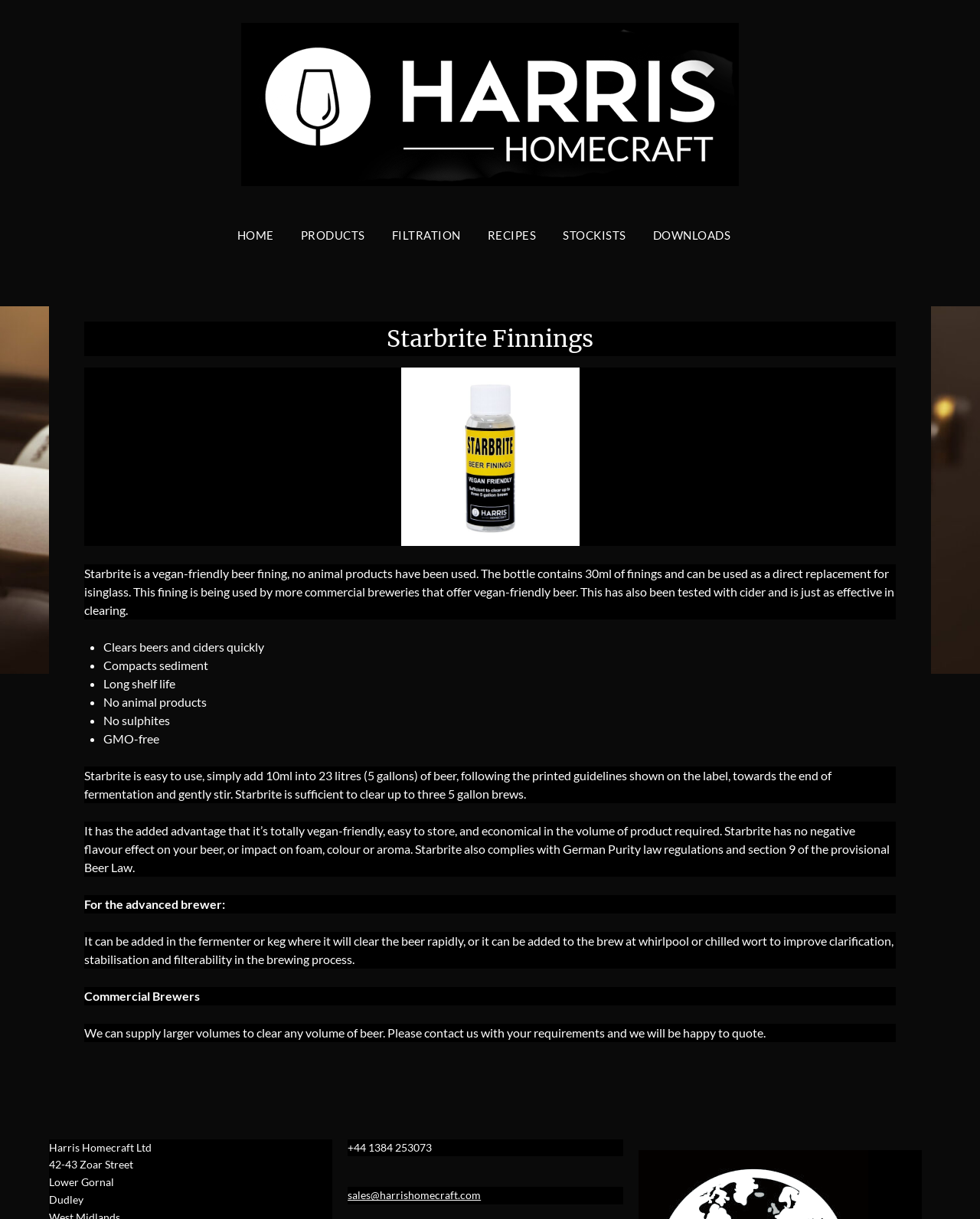Return the bounding box coordinates of the UI element that corresponds to this description: "sales@harrishomecraft.com". The coordinates must be given as four float numbers in the range of 0 and 1, [left, top, right, bottom].

[0.355, 0.975, 0.491, 0.986]